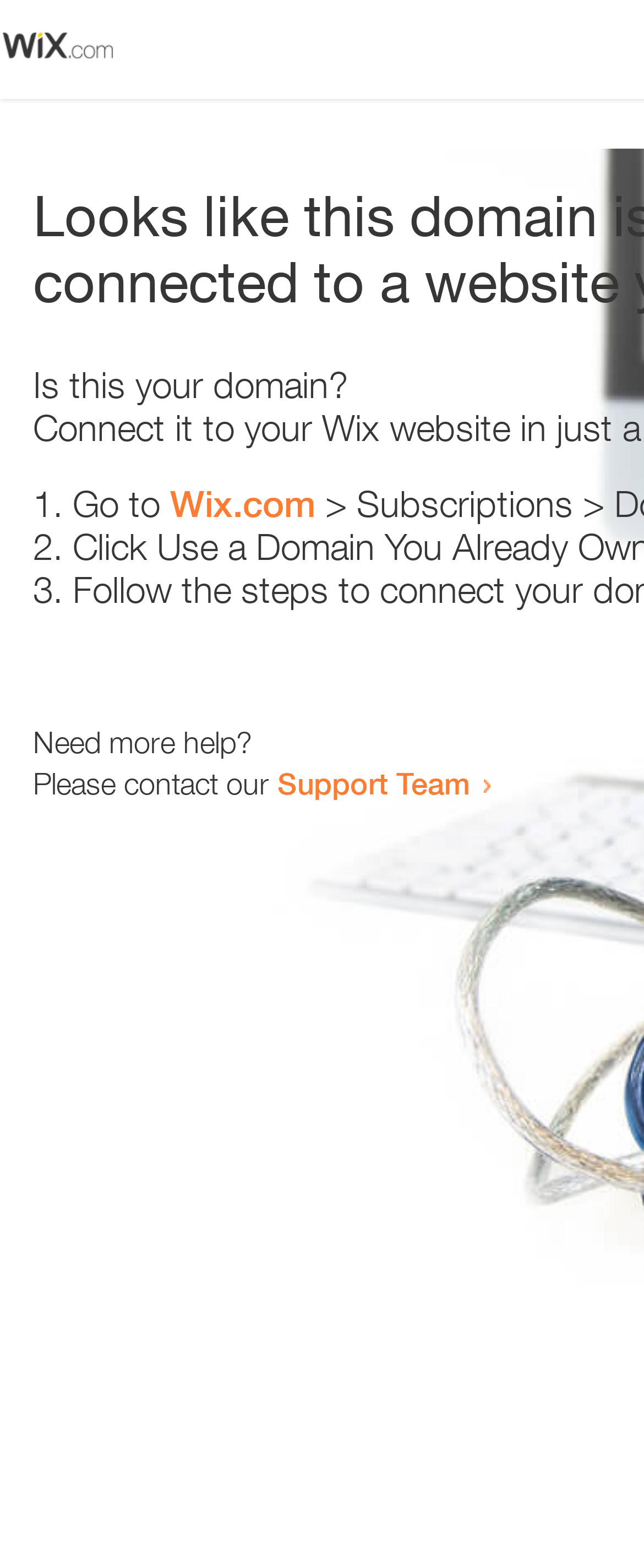Can you locate the main headline on this webpage and provide its text content?

Looks like this domain isn't
connected to a website yet